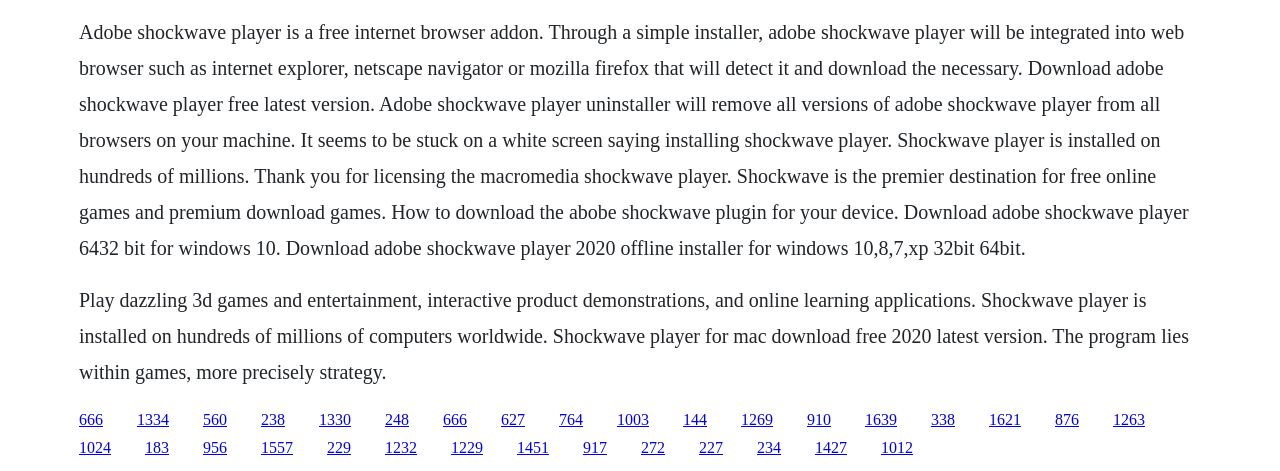Find and indicate the bounding box coordinates of the region you should select to follow the given instruction: "Download Adobe Shockwave Player".

[0.062, 0.044, 0.929, 0.549]